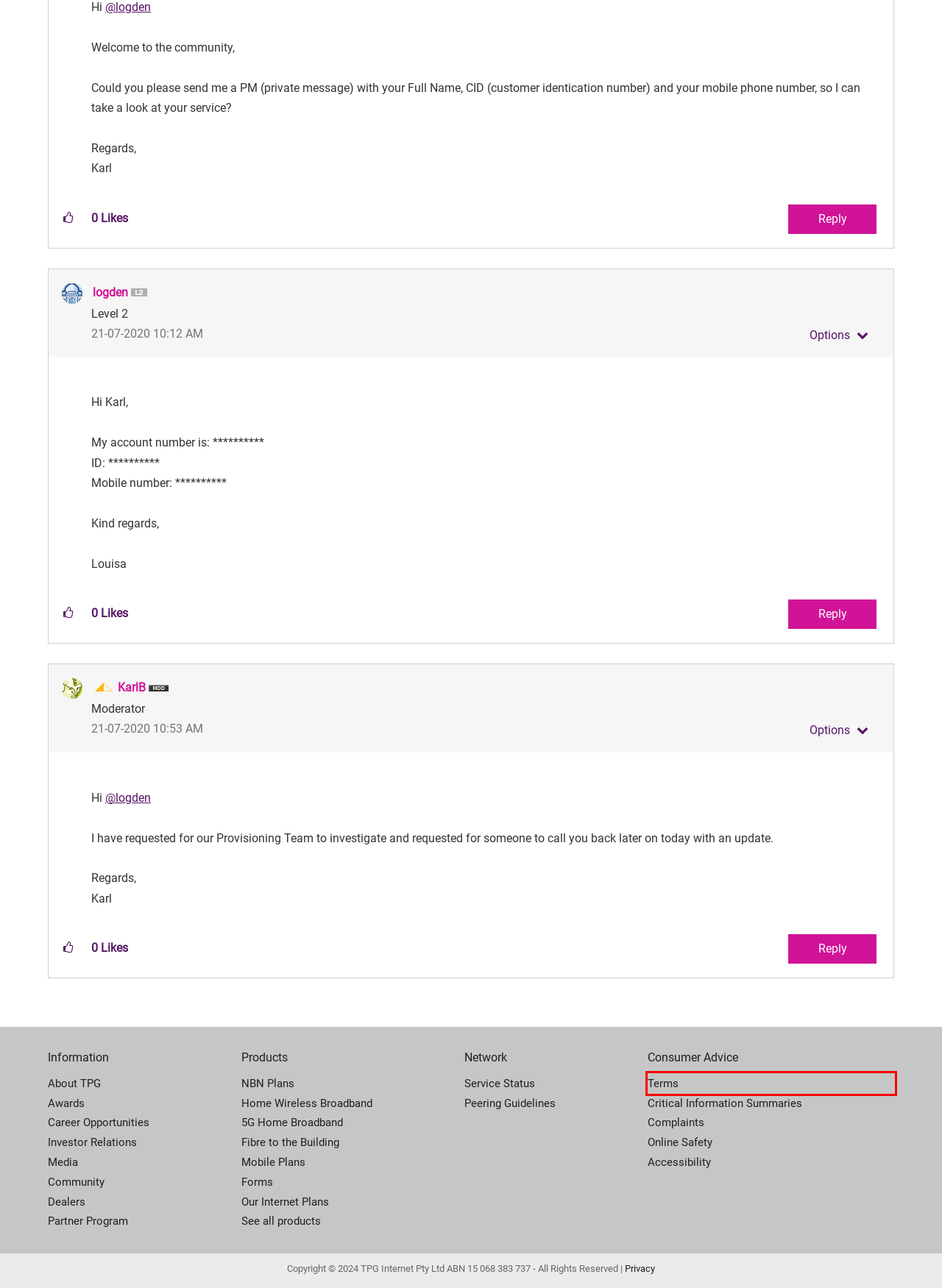Please examine the screenshot provided, which contains a red bounding box around a UI element. Select the webpage description that most accurately describes the new page displayed after clicking the highlighted element. Here are the candidates:
A. SIM Only Mobile Plans with more data | TPG
B. Accessibility Support | TPG website
C. 5G Home Broadband Internet Plans | TPG
D. Peering Guidelines | TPG website
E. Re: Moved house - TPG Community
F. Home Wireless Broadband Plan on 4G network | TPG
G. About us and our services | TPG
H. TPG Service Description and Terms & Conditions

H